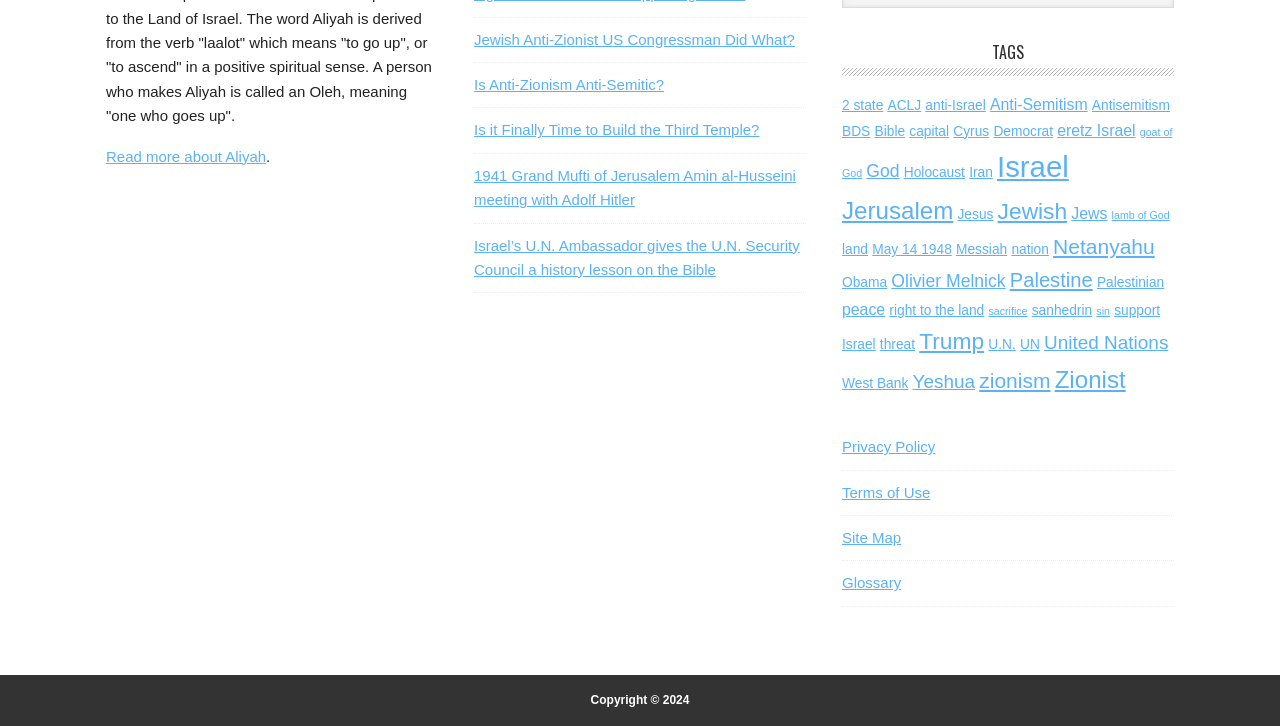What is the 'Copyright' statement at the bottom of the page?
Using the image as a reference, give a one-word or short phrase answer.

Copyright 2024